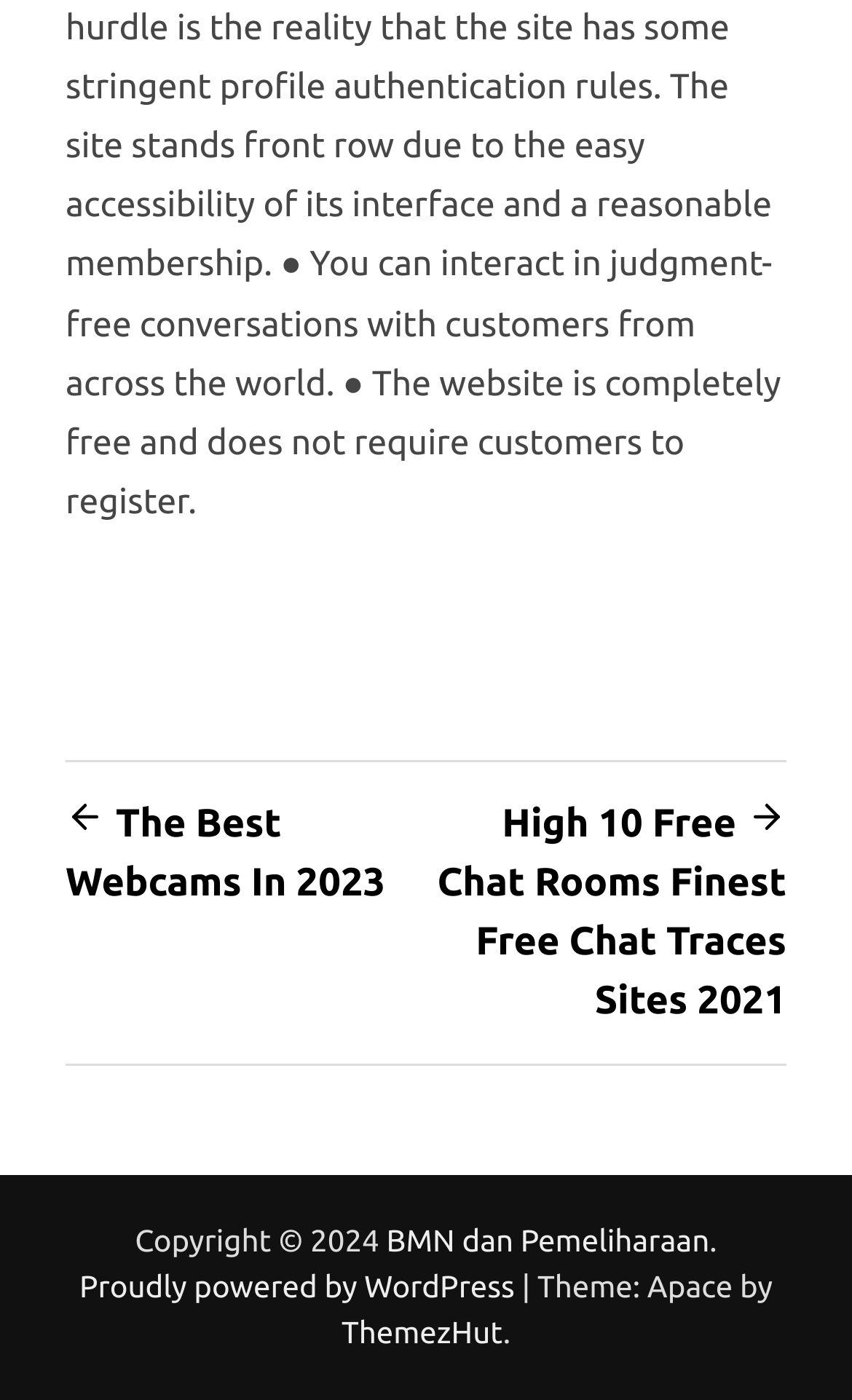Can you find the bounding box coordinates for the UI element given this description: "Proudly powered by WordPress"? Provide the coordinates as four float numbers between 0 and 1: [left, top, right, bottom].

[0.093, 0.907, 0.612, 0.932]